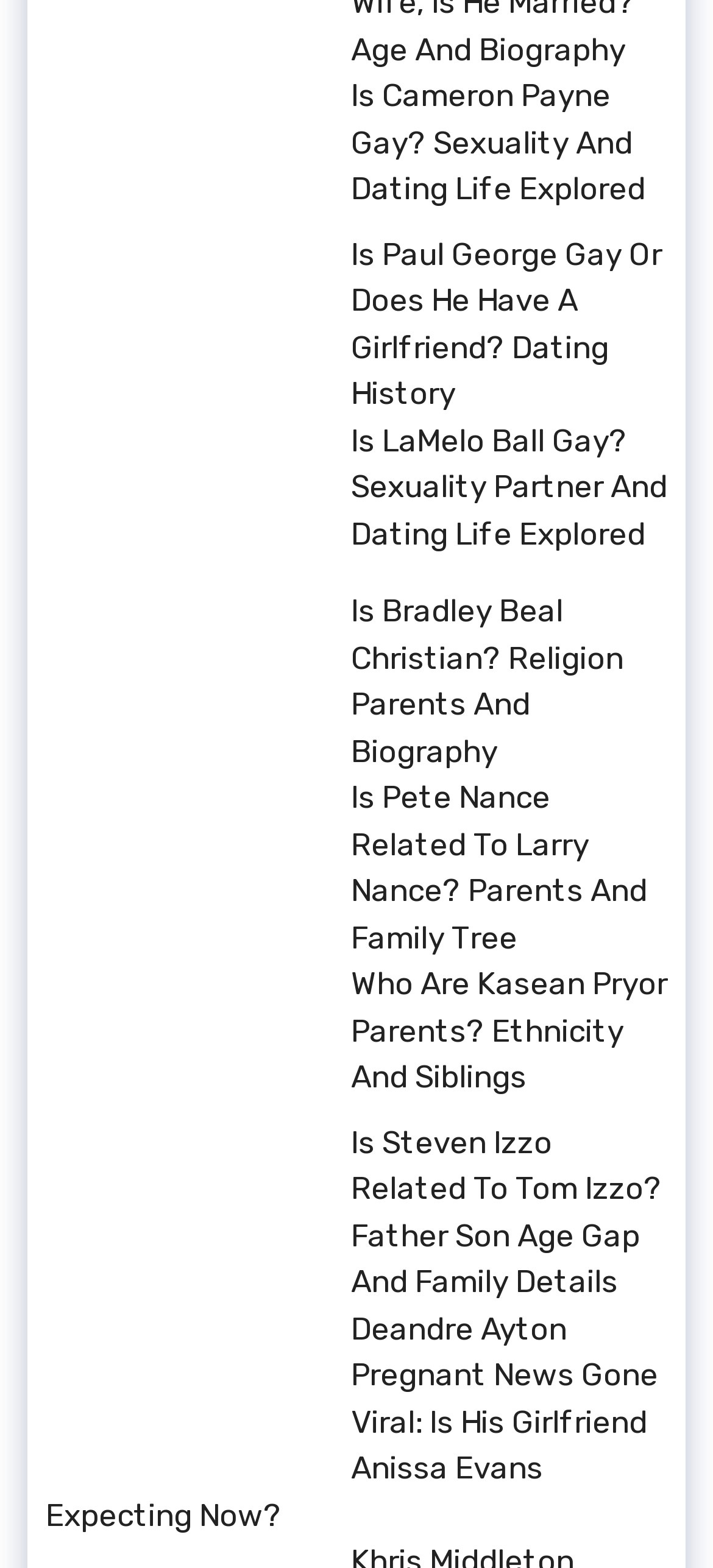Please locate the bounding box coordinates of the element that should be clicked to complete the given instruction: "Check Bradley Beal's religion and biography".

[0.064, 0.367, 0.449, 0.467]